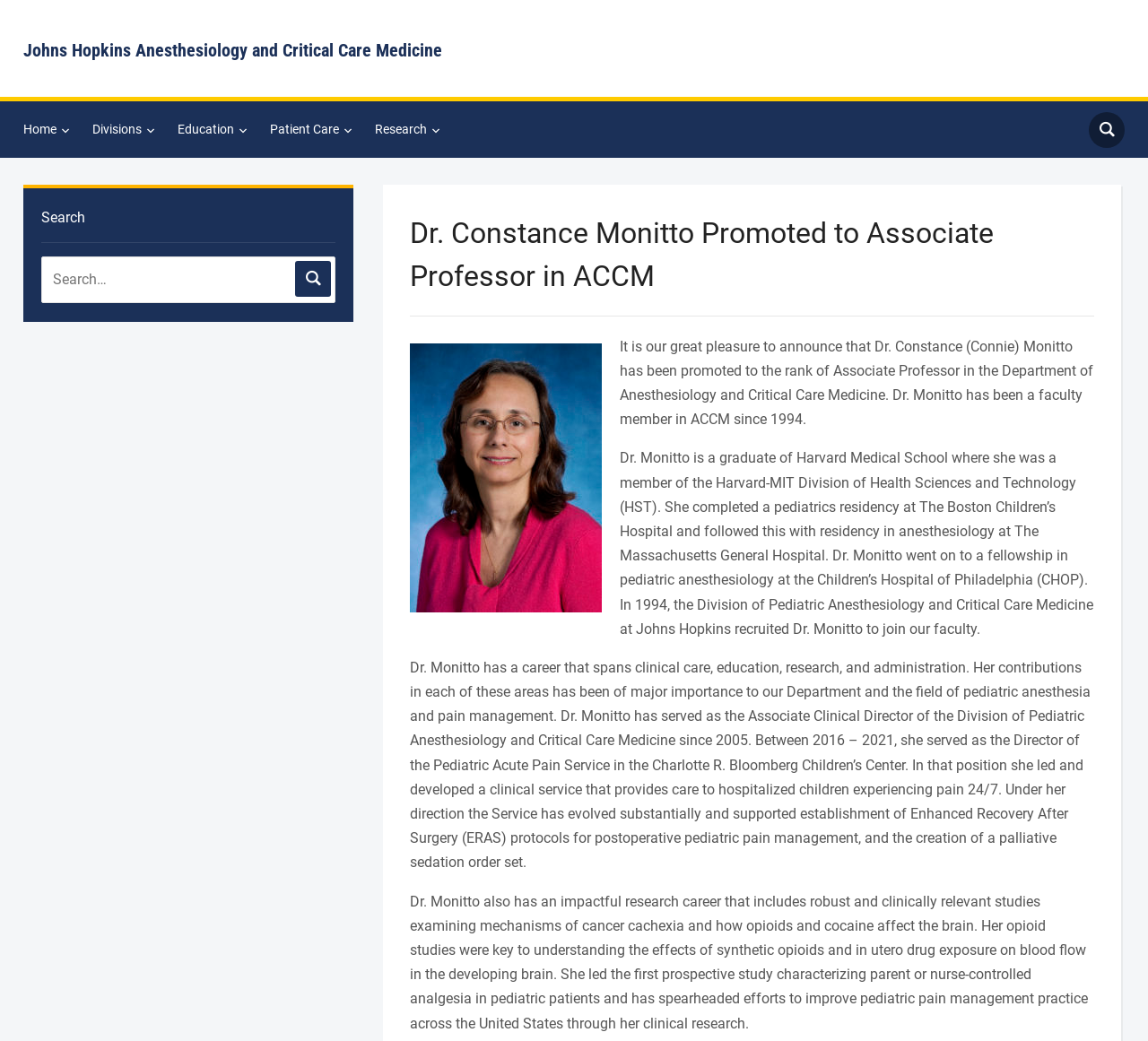Provide the bounding box coordinates of the HTML element described by the text: "Terms and Conditions". The coordinates should be in the format [left, top, right, bottom] with values between 0 and 1.

None